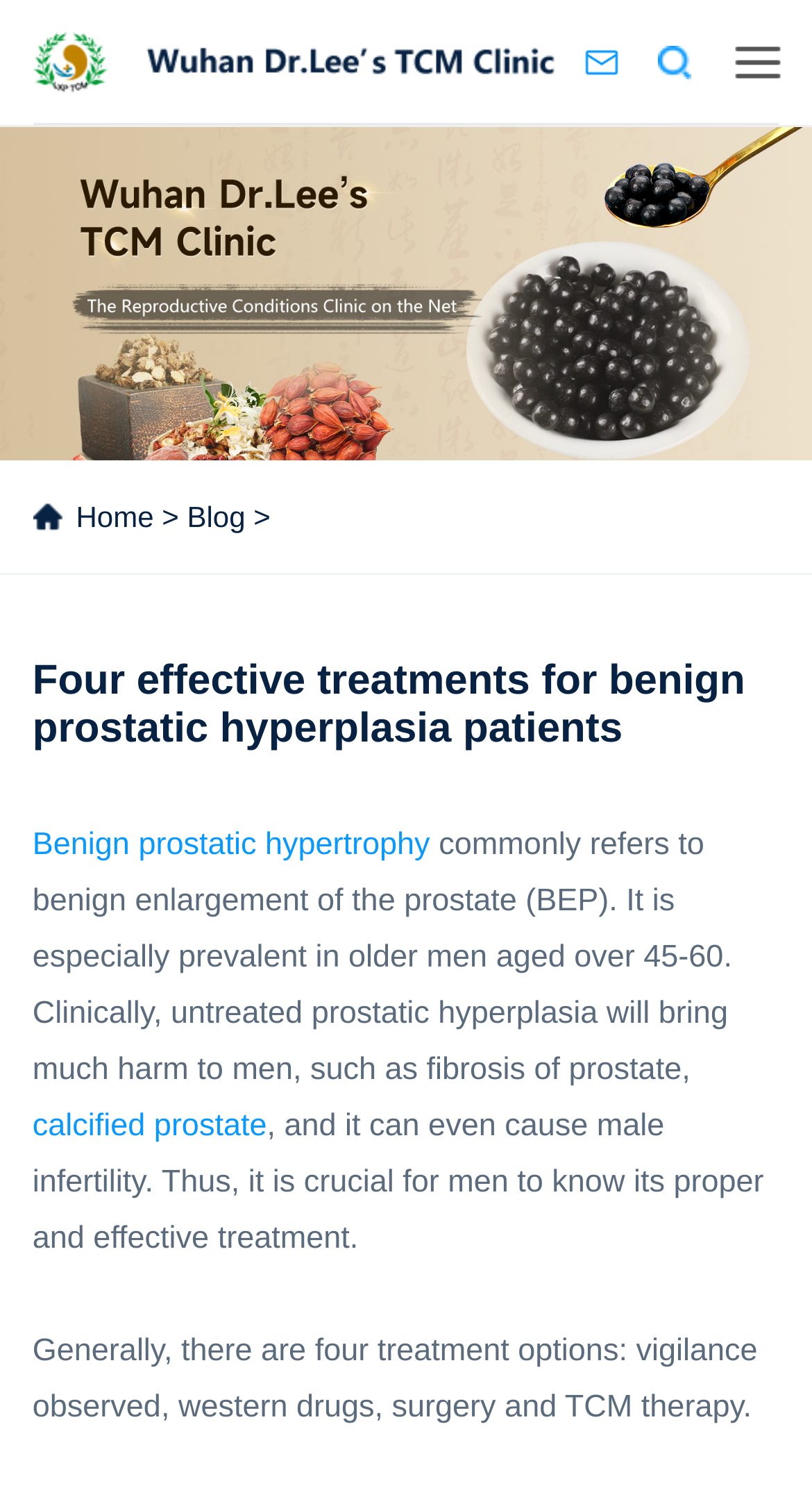What can untreated prostatic hyperplasia cause?
Provide a comprehensive and detailed answer to the question.

As stated on the webpage, untreated prostatic hyperplasia can cause male infertility, in addition to other harms such as fibrosis of prostate and calcified prostate.